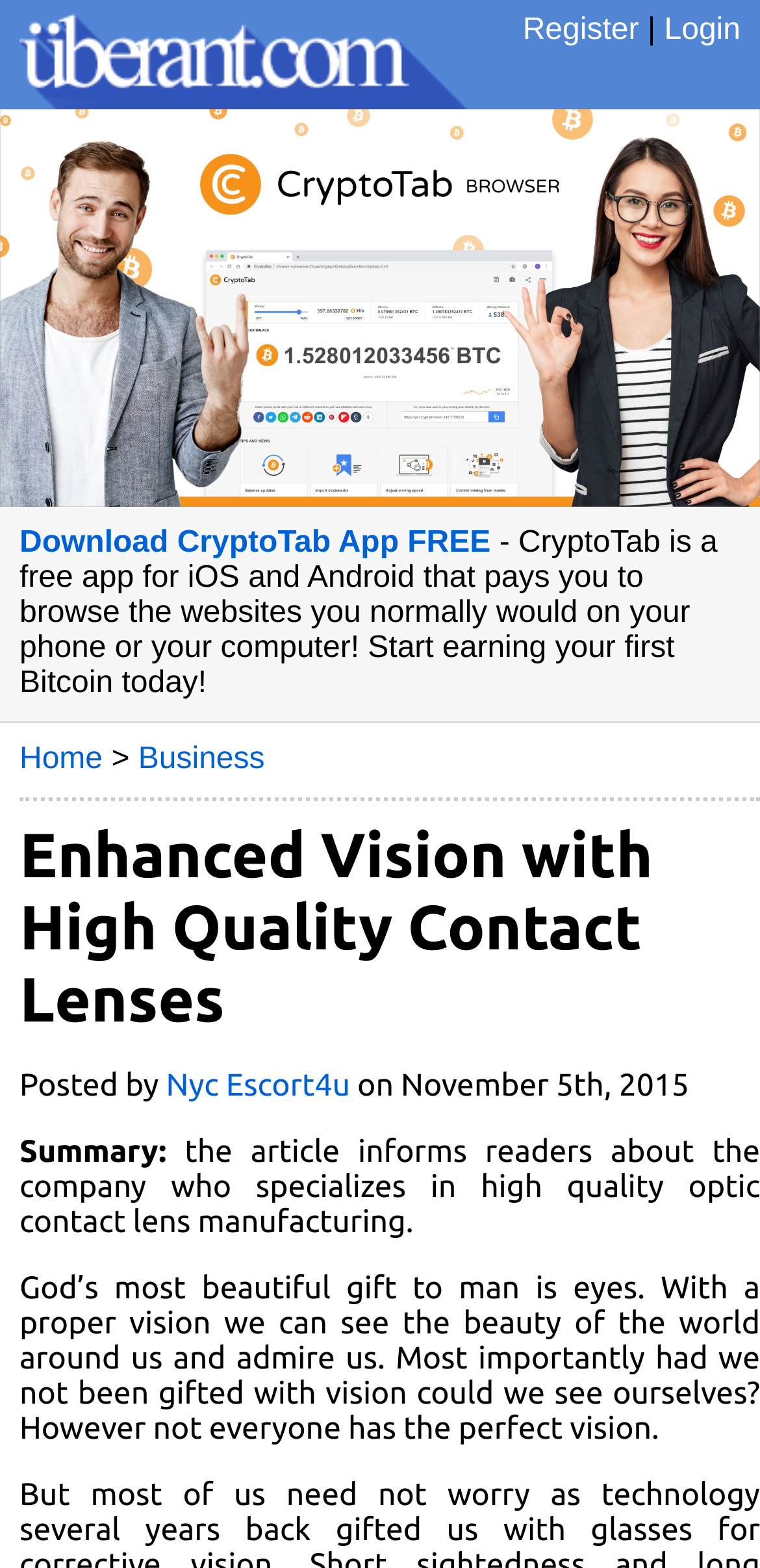What is the company's specialty?
Based on the image, answer the question with as much detail as possible.

Based on the webpage content, it is clear that the company specializes in high quality optic contact lens manufacturing, as stated in the summary section.